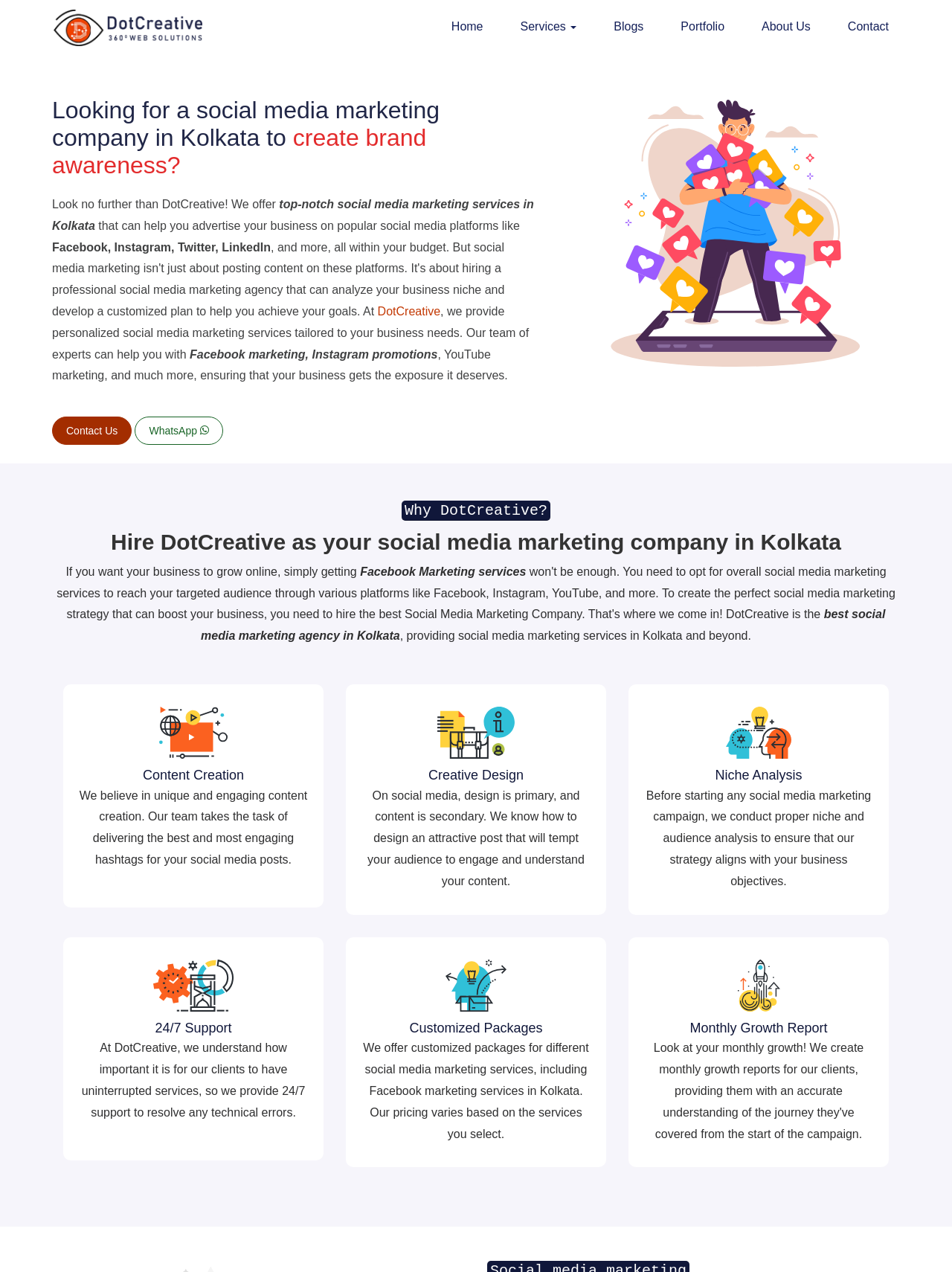Give a one-word or short-phrase answer to the following question: 
What kind of report does DotCreative provide?

Monthly Growth Report